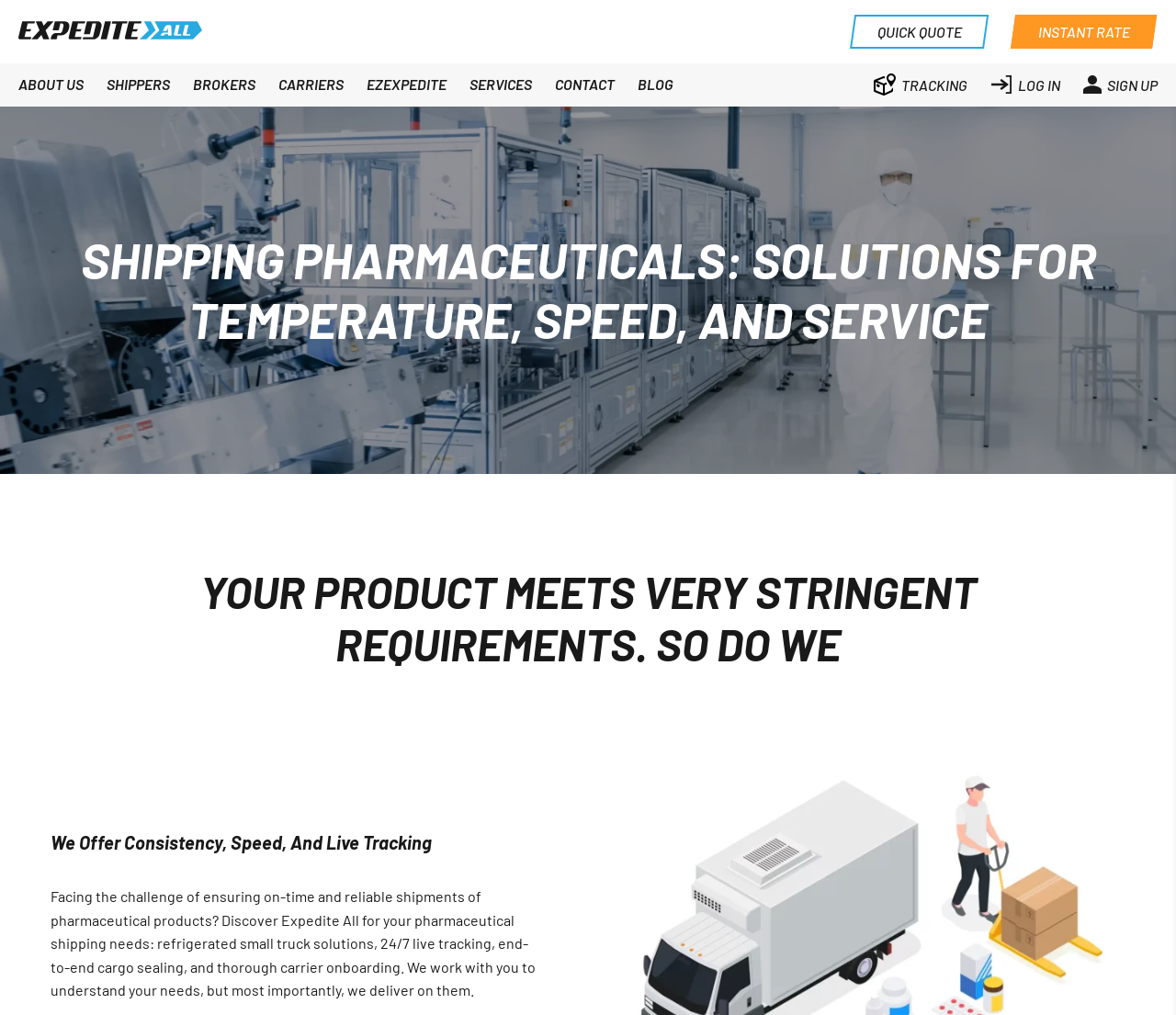Determine the bounding box coordinates for the region that must be clicked to execute the following instruction: "Sign up for an account".

[0.921, 0.074, 0.984, 0.094]